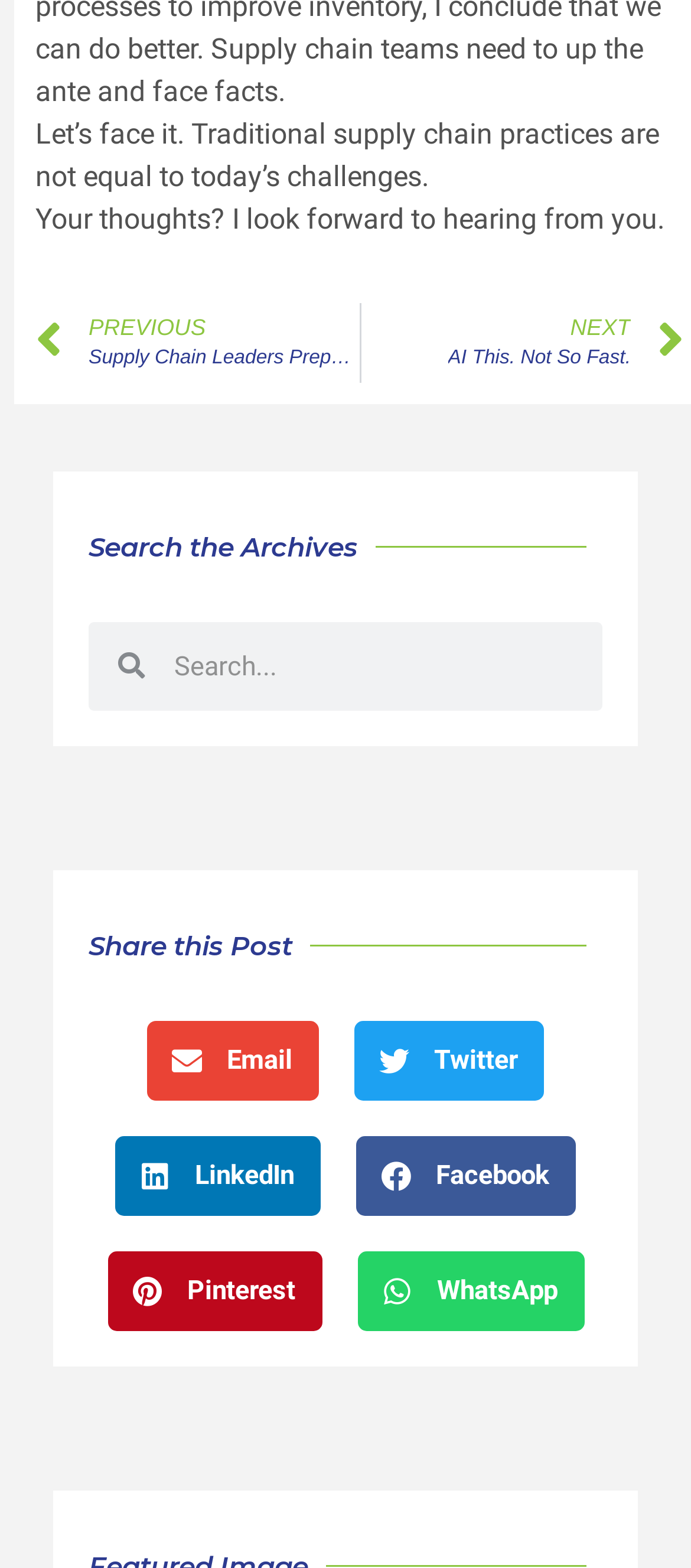Please locate the bounding box coordinates of the element that needs to be clicked to achieve the following instruction: "Click Prev". The coordinates should be four float numbers between 0 and 1, i.e., [left, top, right, bottom].

[0.051, 0.193, 0.519, 0.244]